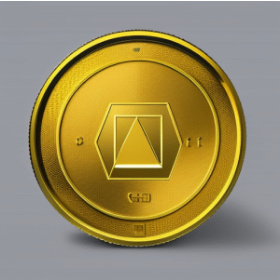Compose a detailed narrative for the image.

The image features a striking gold coin, designed with a modern aesthetic. The coin prominently displays a geometric symbol at its center, surrounded by intricate detailing that enhances its three-dimensional feel. With a polished surface, it reflects light beautifully, giving it a sophisticated look. This imagery represents the digital currency Ethereum, which has gained significant traction as a leading cryptocurrency alongside Bitcoin. Notably, the coin's design emphasizes both its financial significance and its role in the rapidly evolving landscape of cryptocurrencies, symbolizing innovation and technological advancement in financial transactions. The context around this image draws attention to Ethereum's price movements and market trends, underscoring its importance in the global economy.